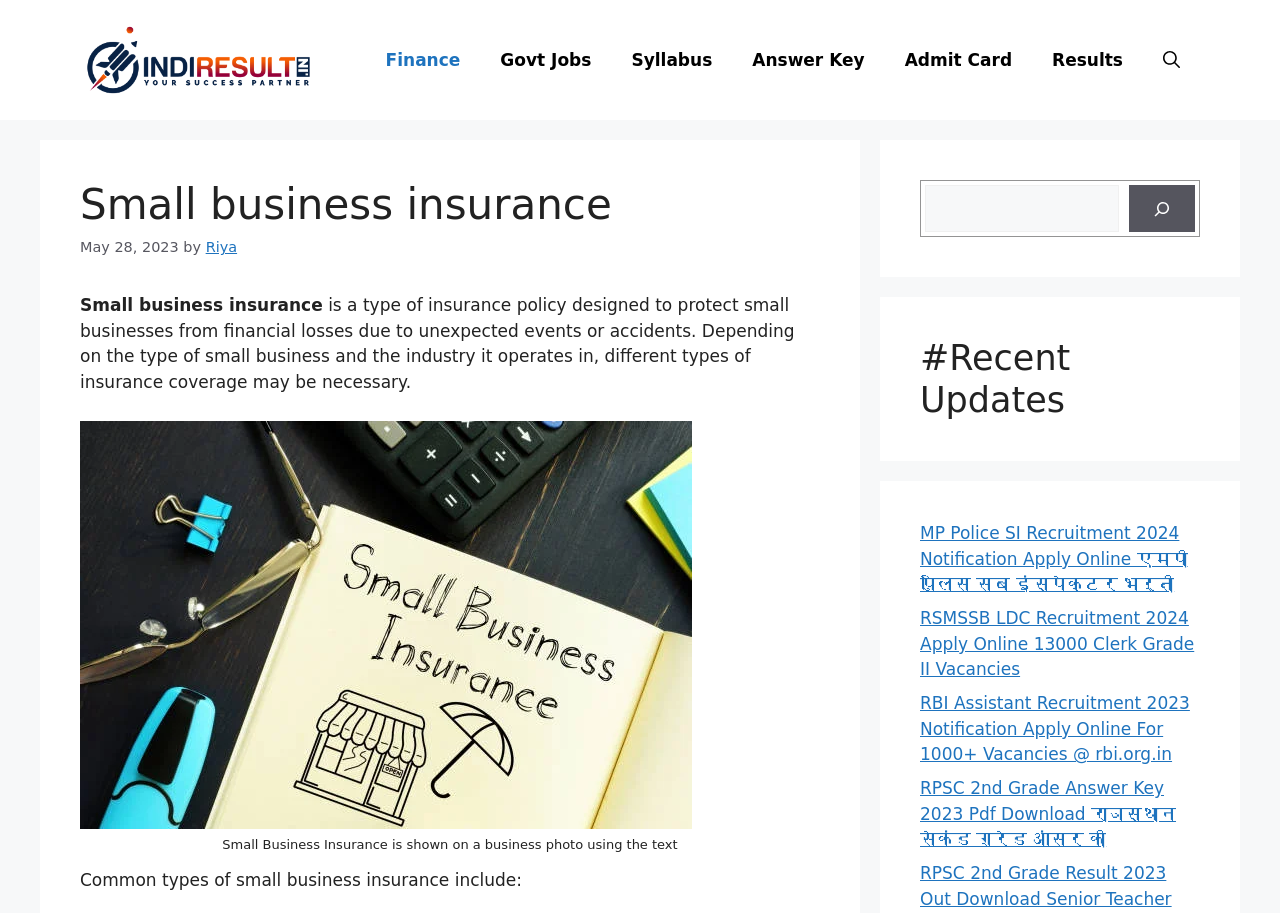Bounding box coordinates should be provided in the format (top-left x, top-left y, bottom-right x, bottom-right y) with all values between 0 and 1. Identify the bounding box for this UI element: Admit Card

[0.691, 0.033, 0.806, 0.098]